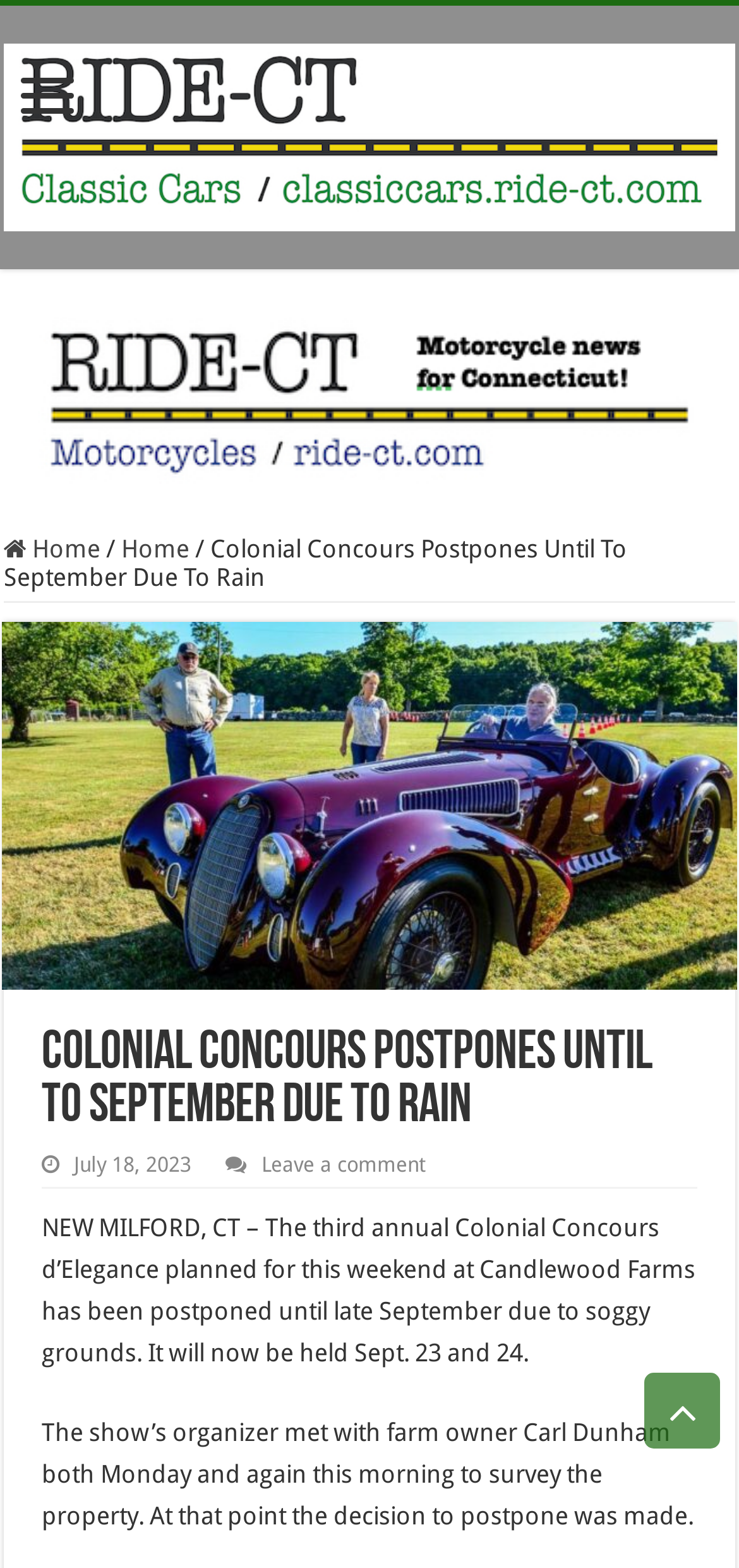Use one word or a short phrase to answer the question provided: 
What is the name of the event postponed?

Colonial Concours d'Elegance